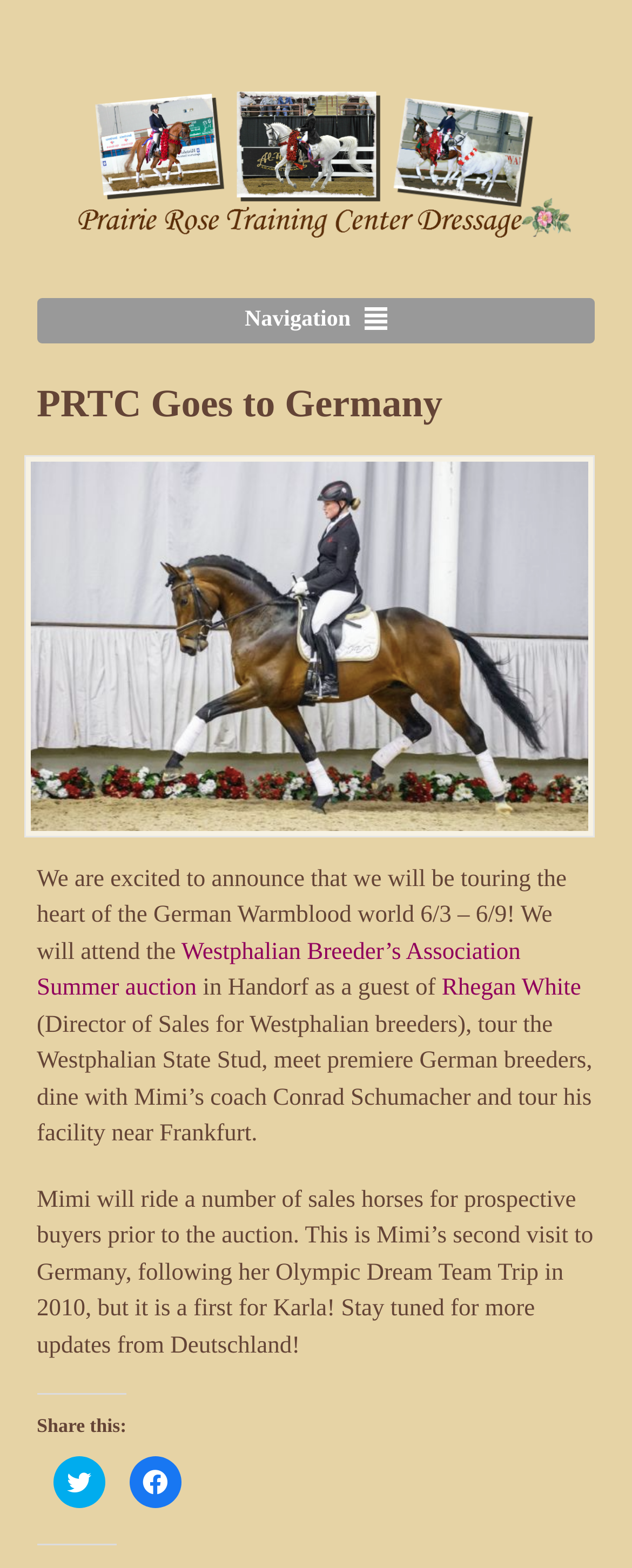What is the purpose of Mimi's visit to Germany?
Refer to the image and provide a concise answer in one word or phrase.

To ride sales horses for prospective buyers